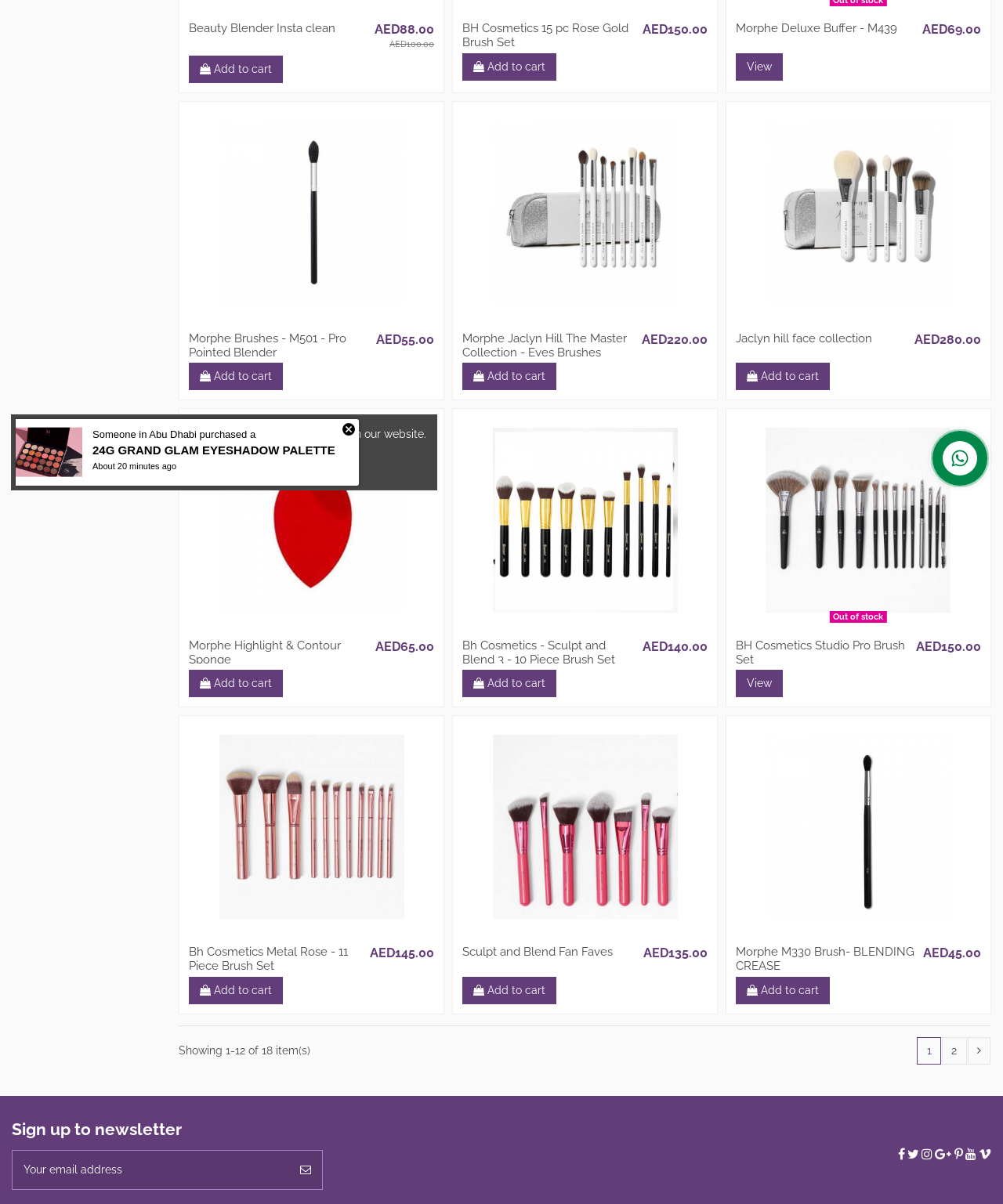Using the element description provided, determine the bounding box coordinates in the format (top-left x, top-left y, bottom-right x, bottom-right y). Ensure that all values are floating point numbers between 0 and 1. Element description: parent_node: Out of stock

[0.726, 0.341, 0.986, 0.523]